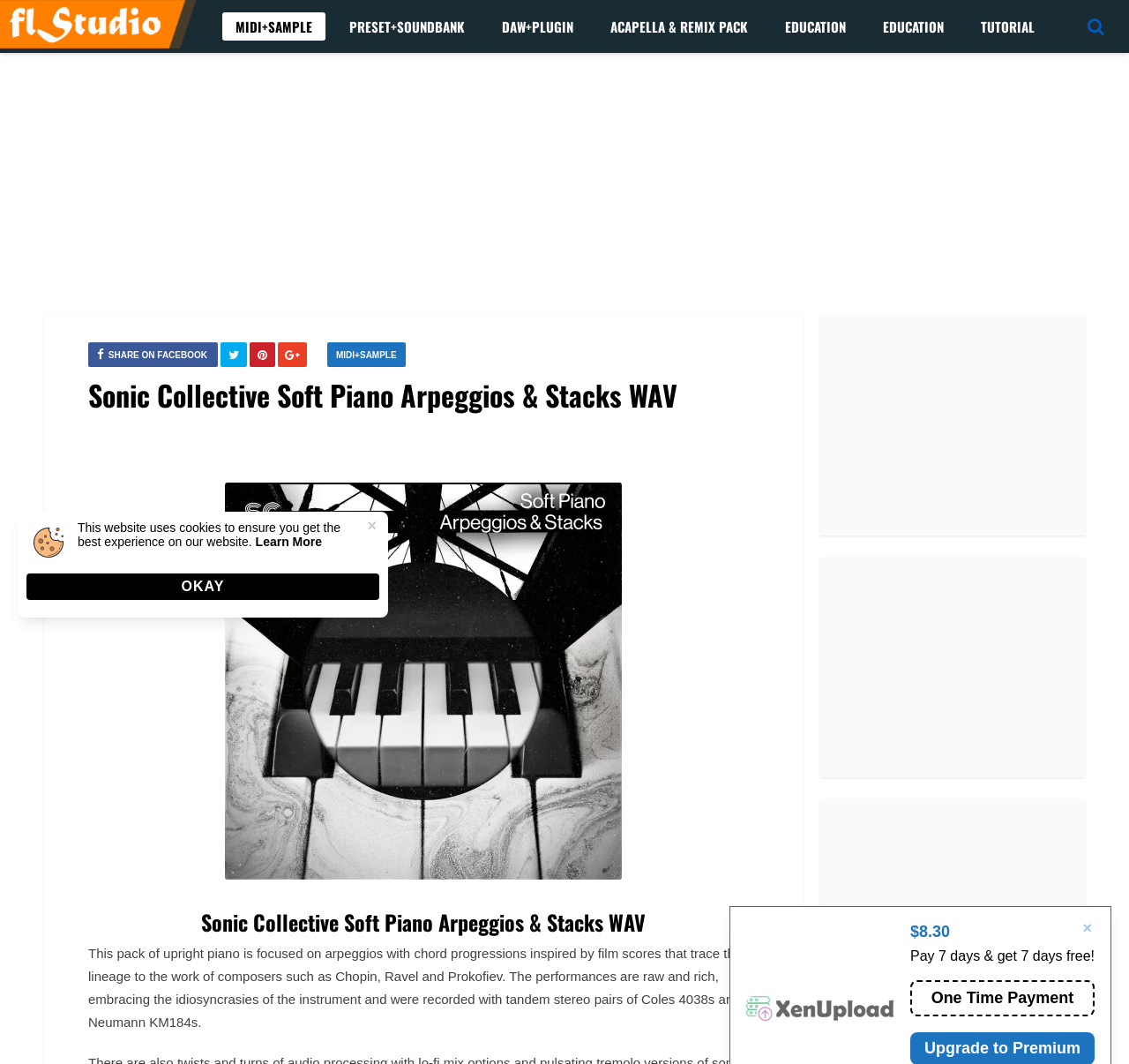Please determine the headline of the webpage and provide its content.

Sonic Collective Soft Piano Arpeggios & Stacks WAV